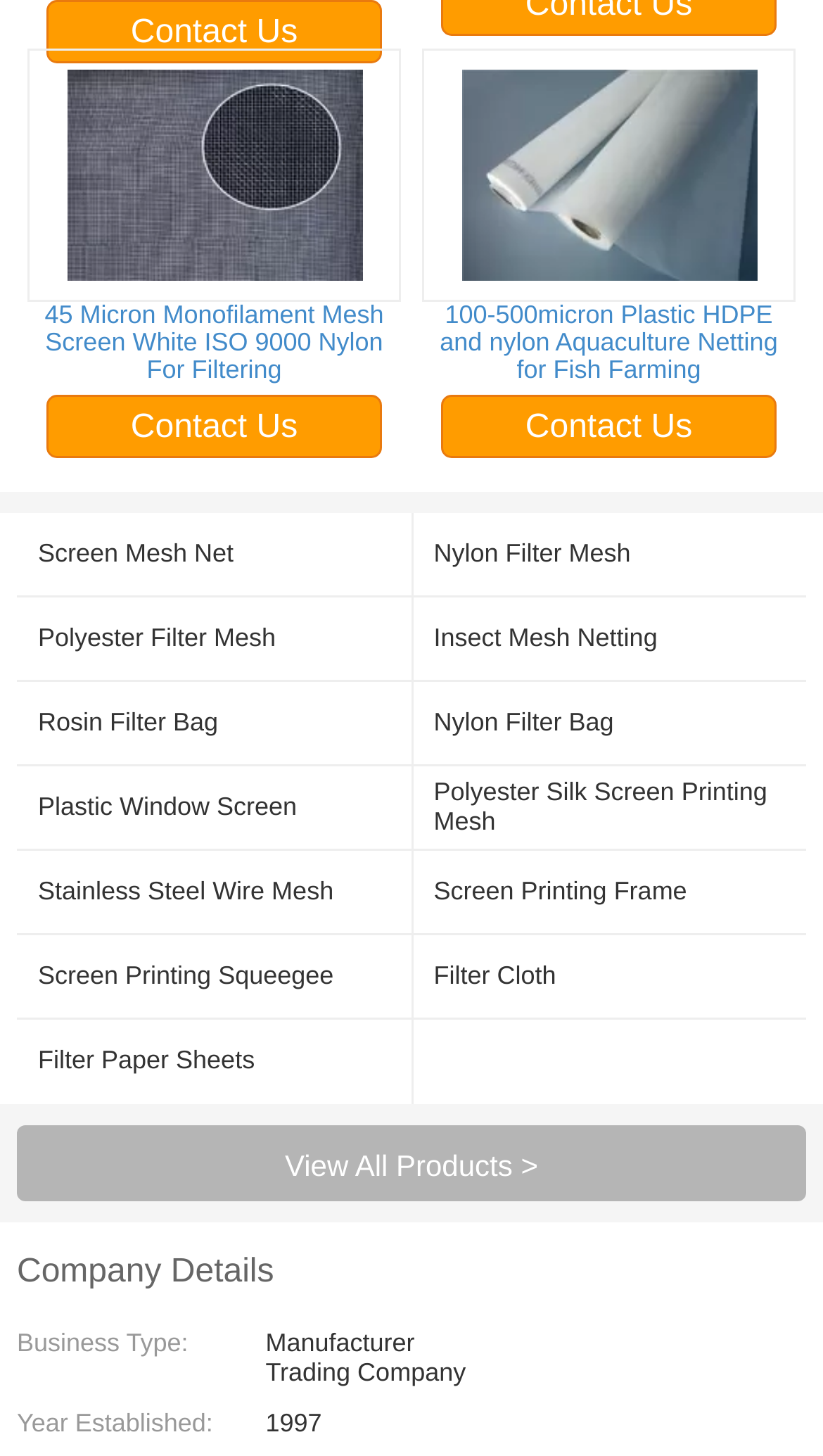Identify the bounding box for the described UI element: "Stainless Steel Wire Mesh".

[0.046, 0.603, 0.473, 0.622]